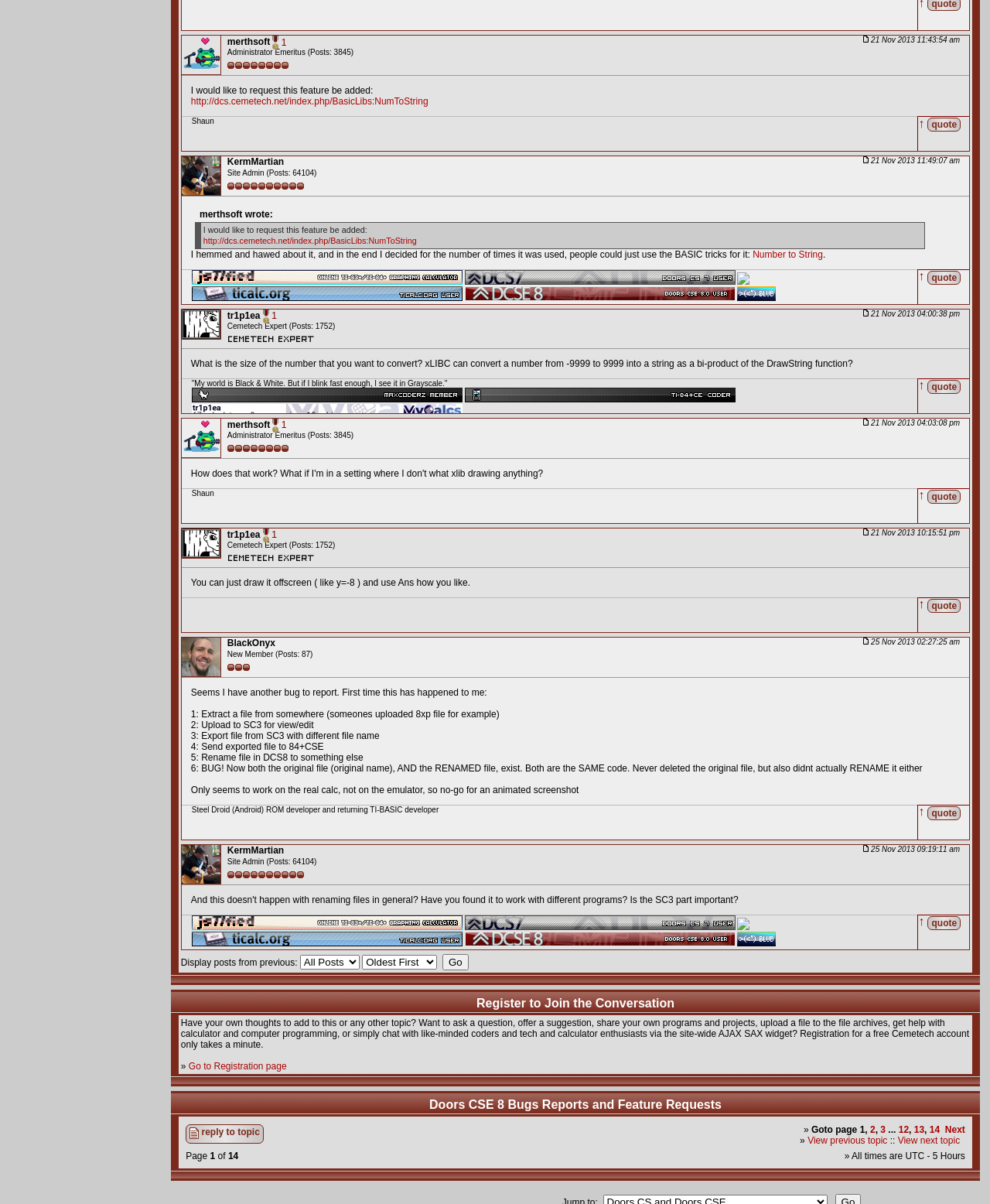Please provide a brief answer to the question using only one word or phrase: 
What is the feature that 'merthsoft' wants to be added?

Number to String